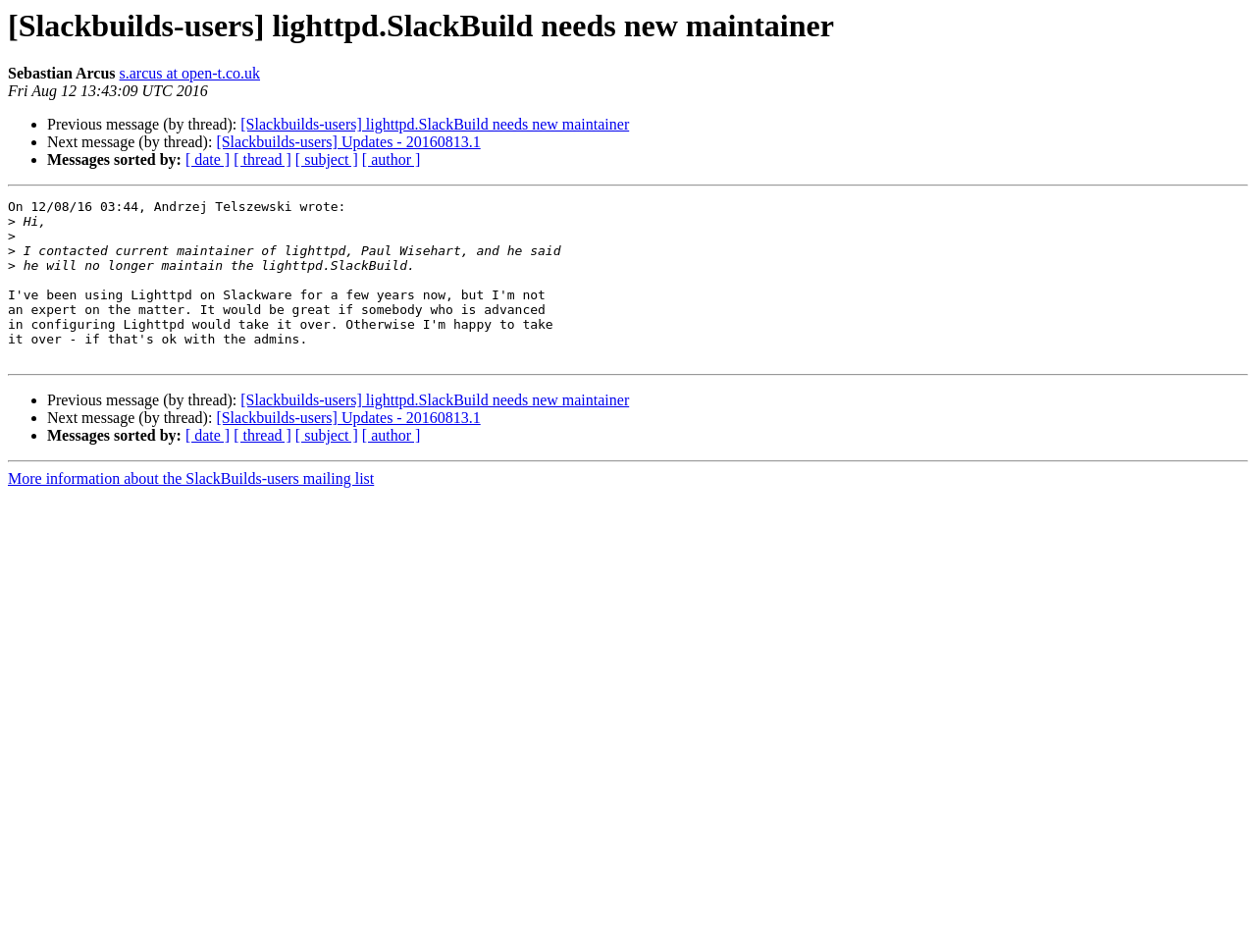Identify and provide the bounding box for the element described by: "[ subject ]".

[0.235, 0.159, 0.285, 0.177]